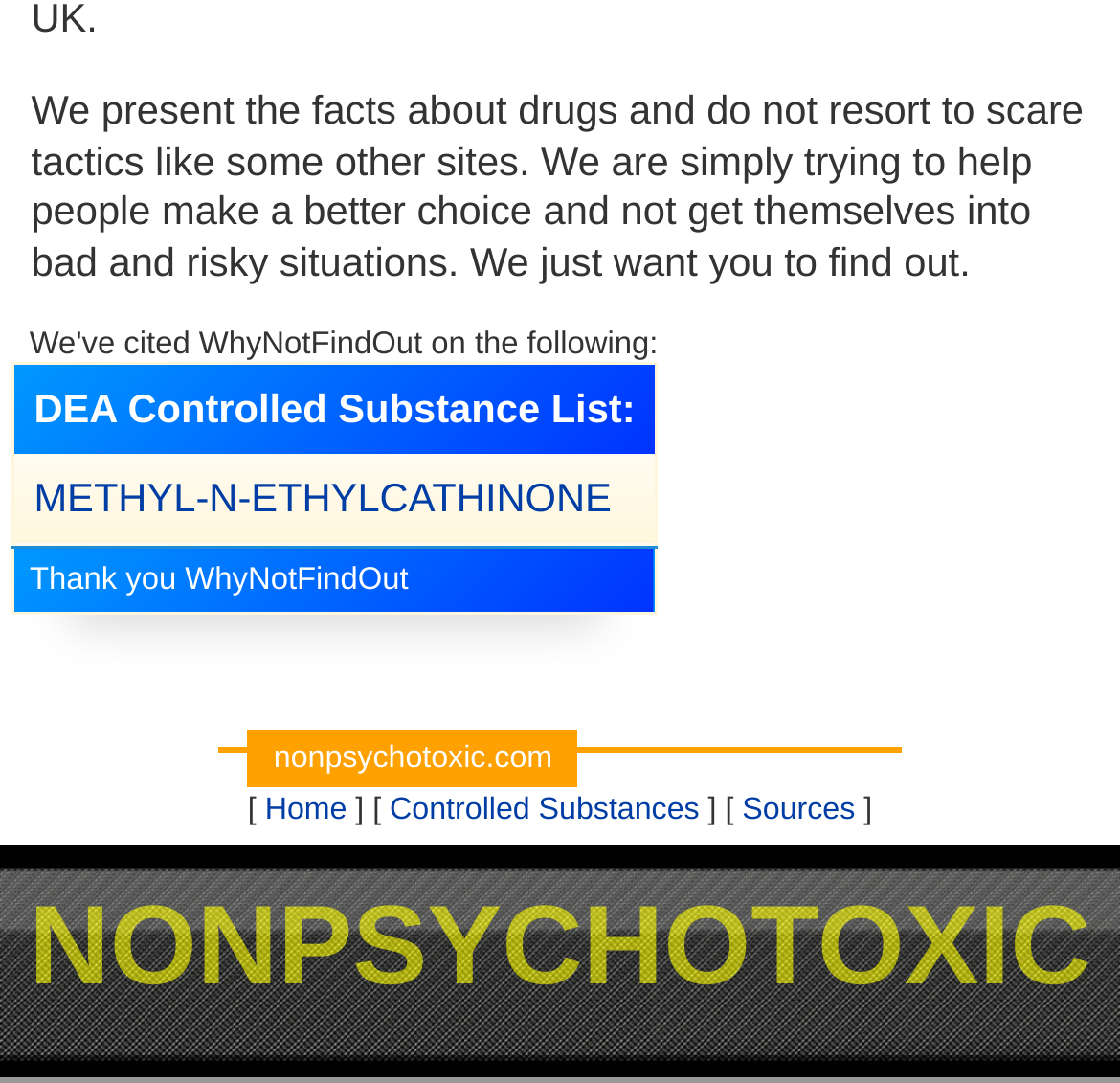Please find the bounding box for the following UI element description. Provide the coordinates in (top-left x, top-left y, bottom-right x, bottom-right y) format, with values between 0 and 1: nonpsychotoxic.com

[0.244, 0.685, 0.493, 0.717]